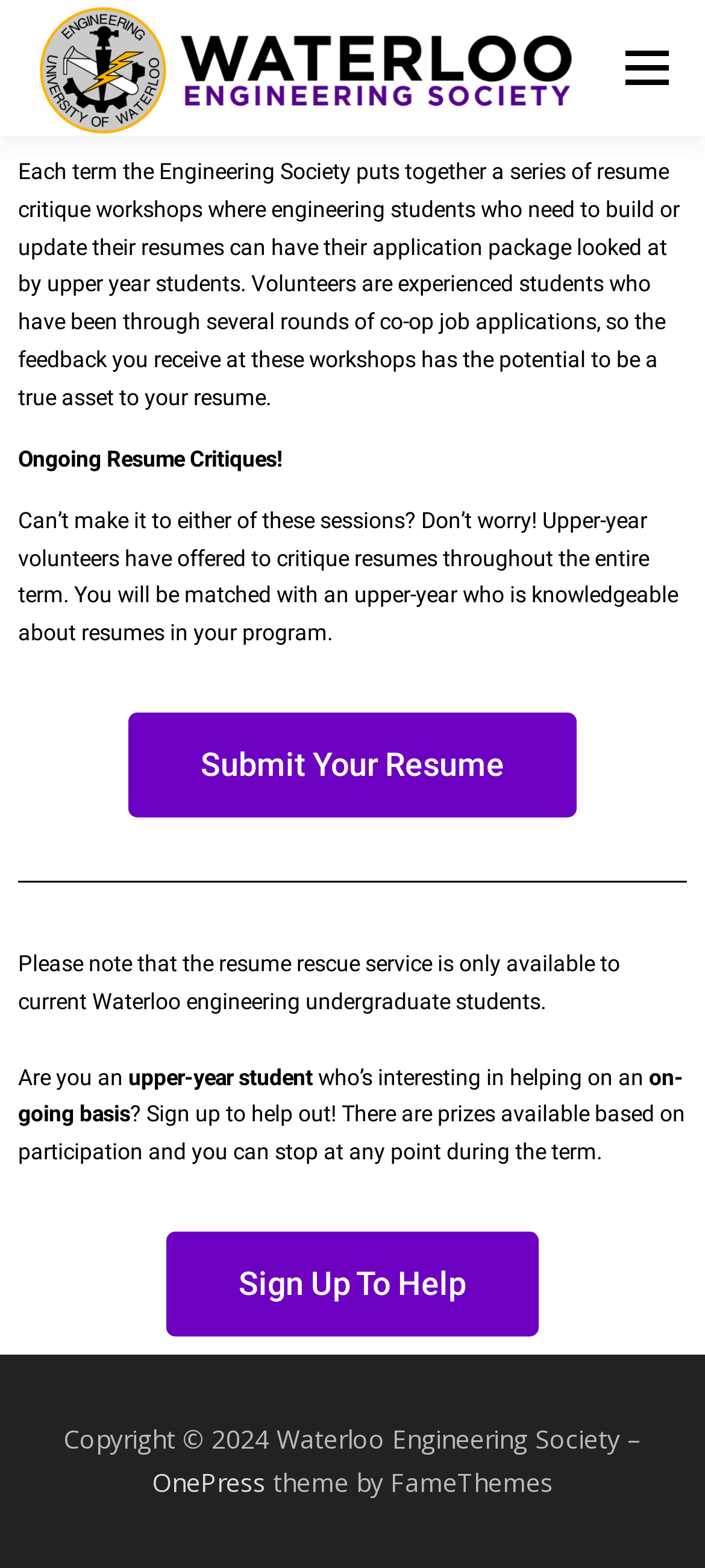Identify the bounding box coordinates of the element to click to follow this instruction: 'Sign up to help out'. Ensure the coordinates are four float values between 0 and 1, provided as [left, top, right, bottom].

[0.236, 0.786, 0.764, 0.853]